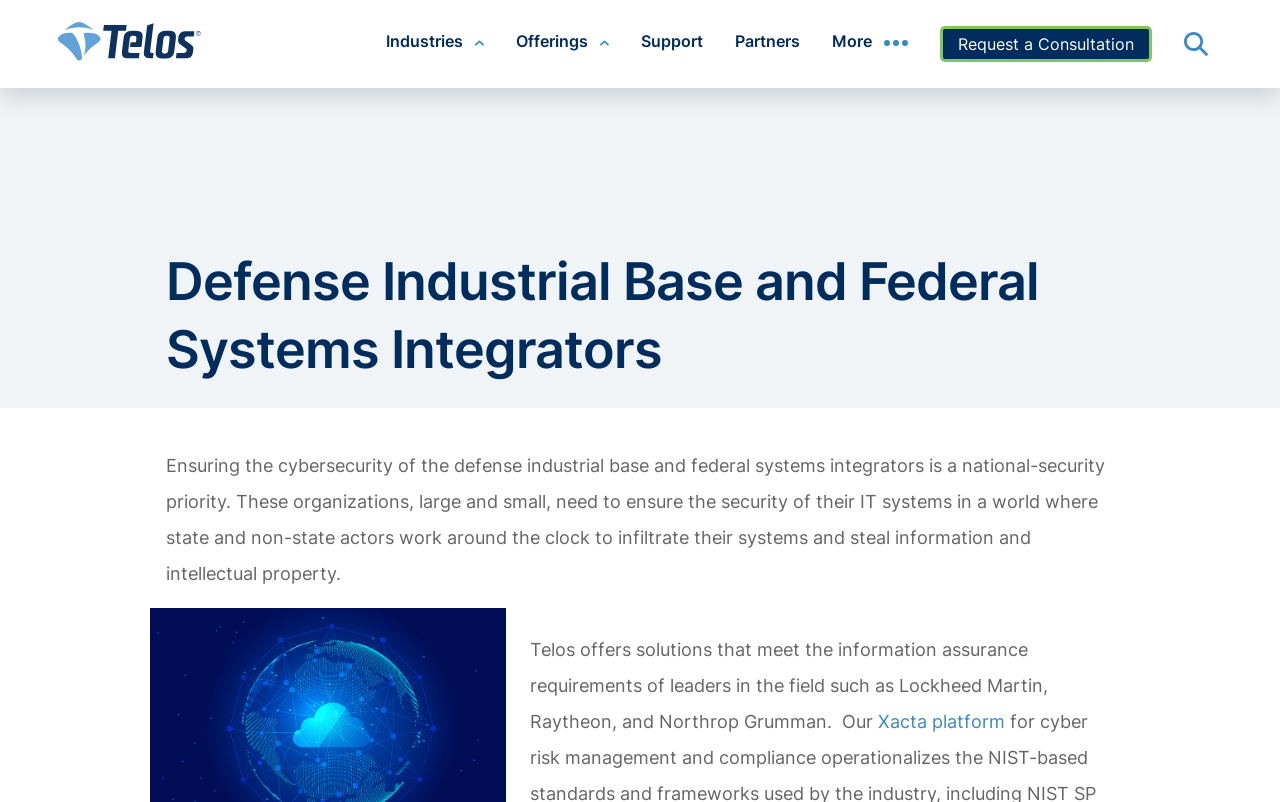What is the name of the platform offered by Telos?
Please use the visual content to give a single word or phrase answer.

Xacta